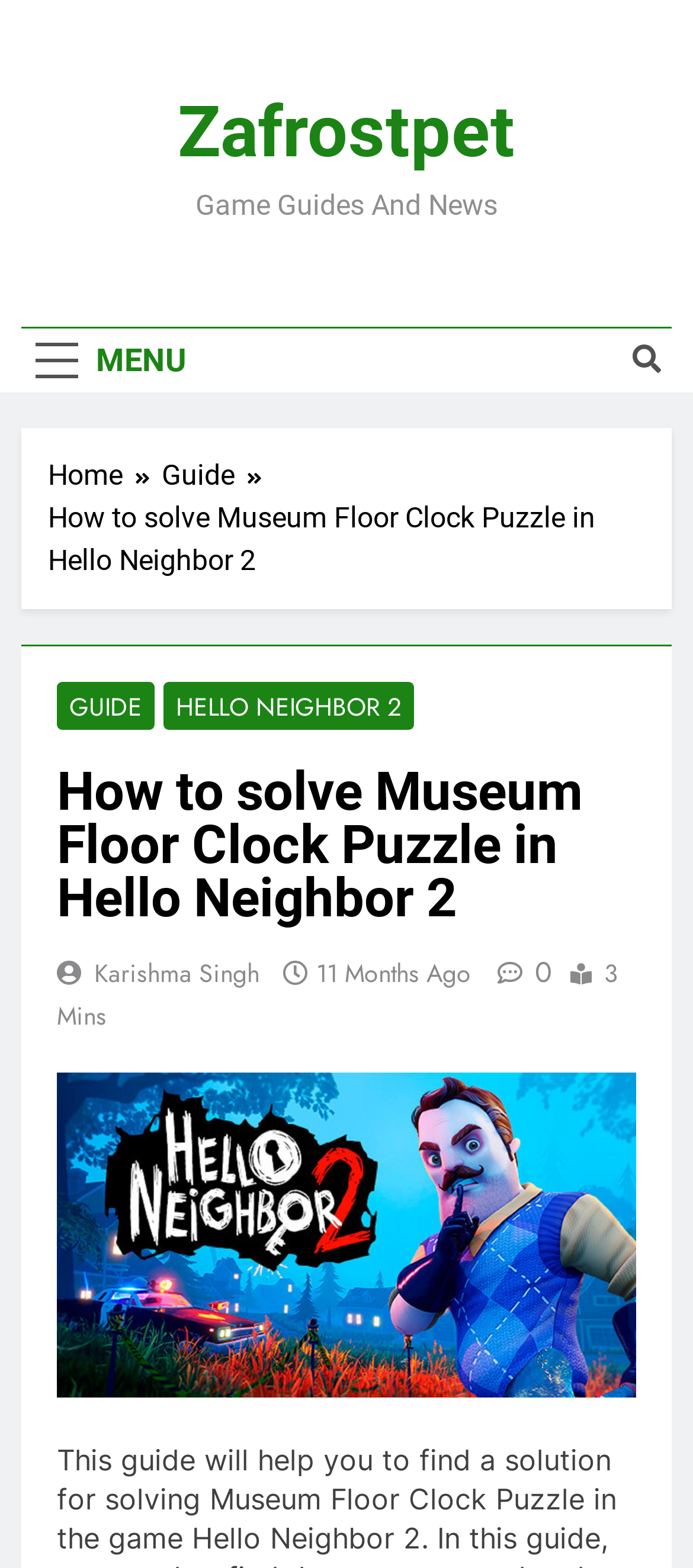What is the name of the game related to the guide?
Provide an in-depth answer to the question, covering all aspects.

The name of the game related to the guide can be determined by looking at the main heading, where it says 'How to solve Museum Floor Clock Puzzle in Hello Neighbor 2'. This suggests that the guide is related to the game Hello Neighbor 2.